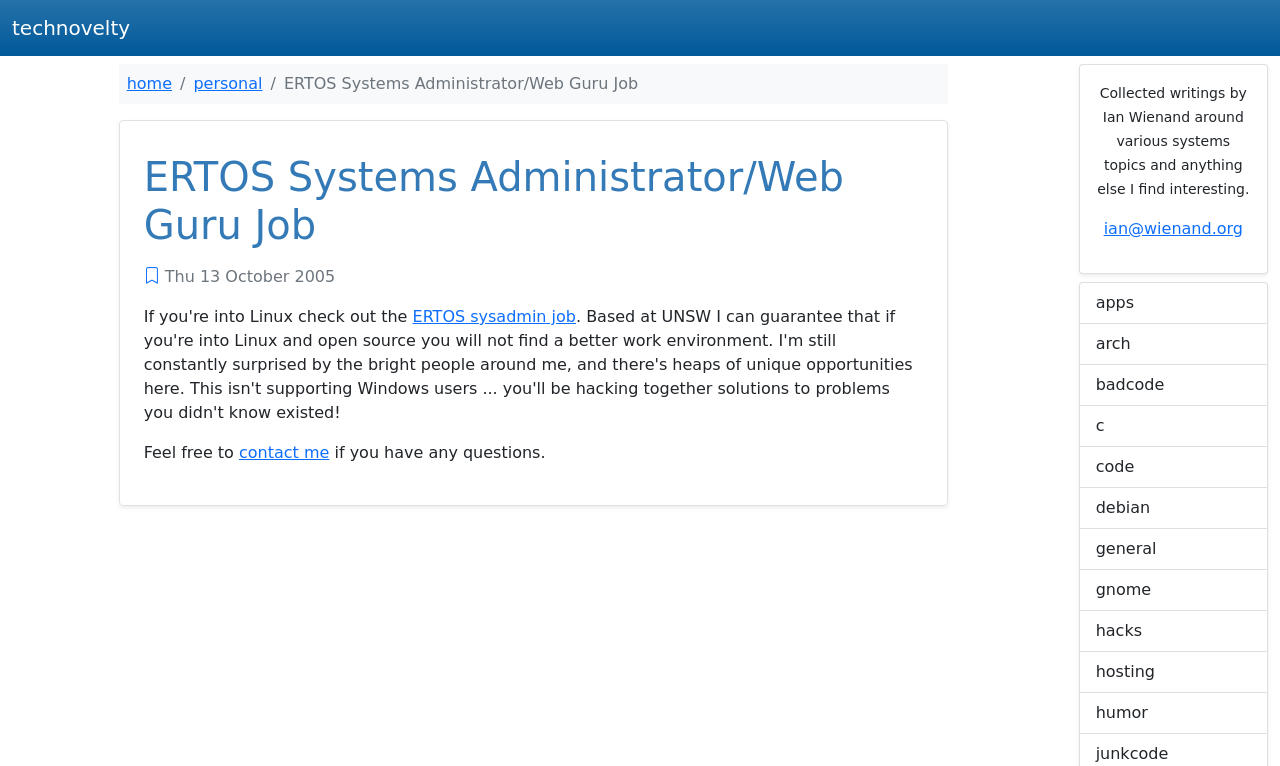Please identify the bounding box coordinates of the area that needs to be clicked to fulfill the following instruction: "view ERTOS sysadmin job."

[0.322, 0.401, 0.45, 0.426]